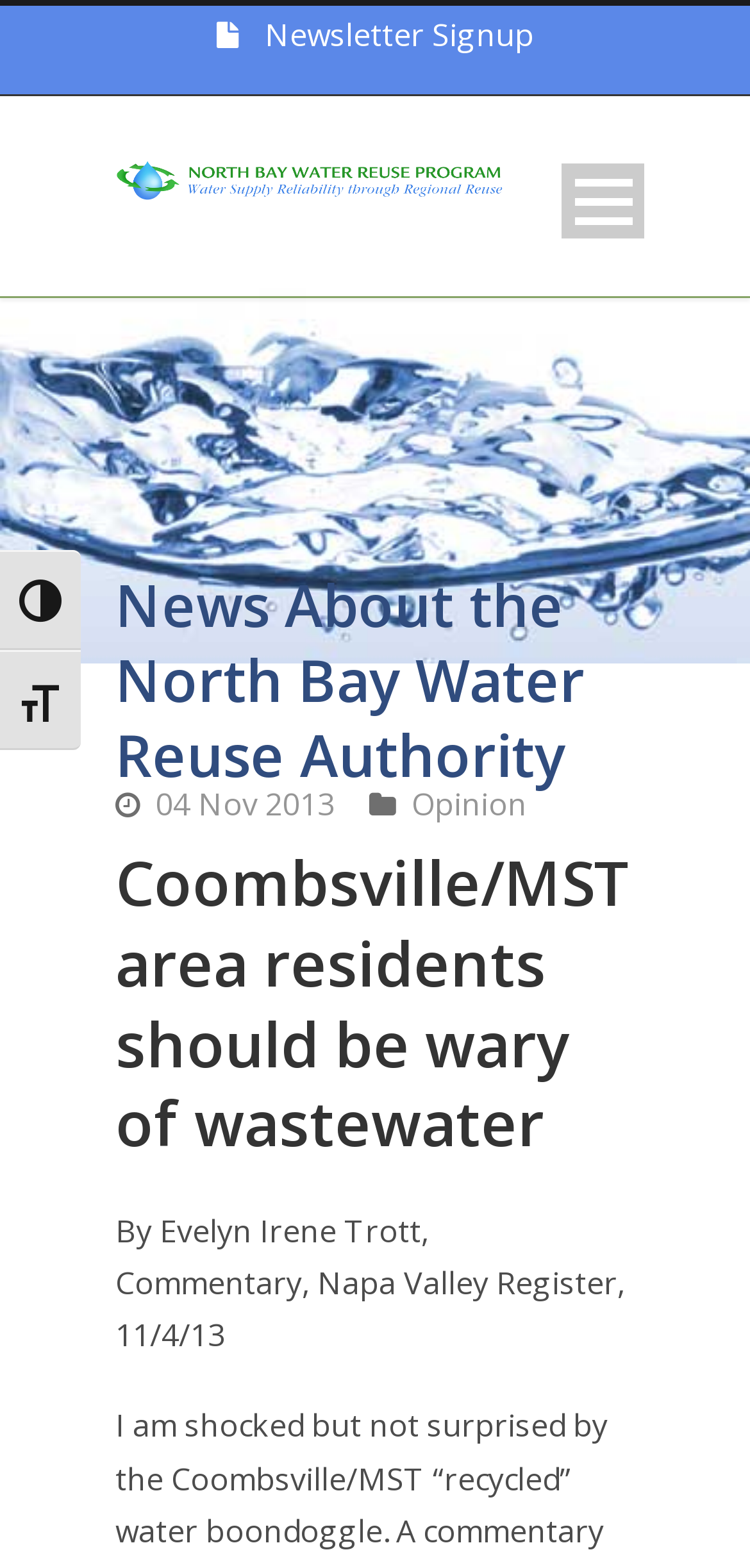What is the topic of the news?
Using the information from the image, answer the question thoroughly.

I found the answer by reading the heading 'Coombsville/MST area residents should be wary of wastewater' which is located in the main content area of the webpage.